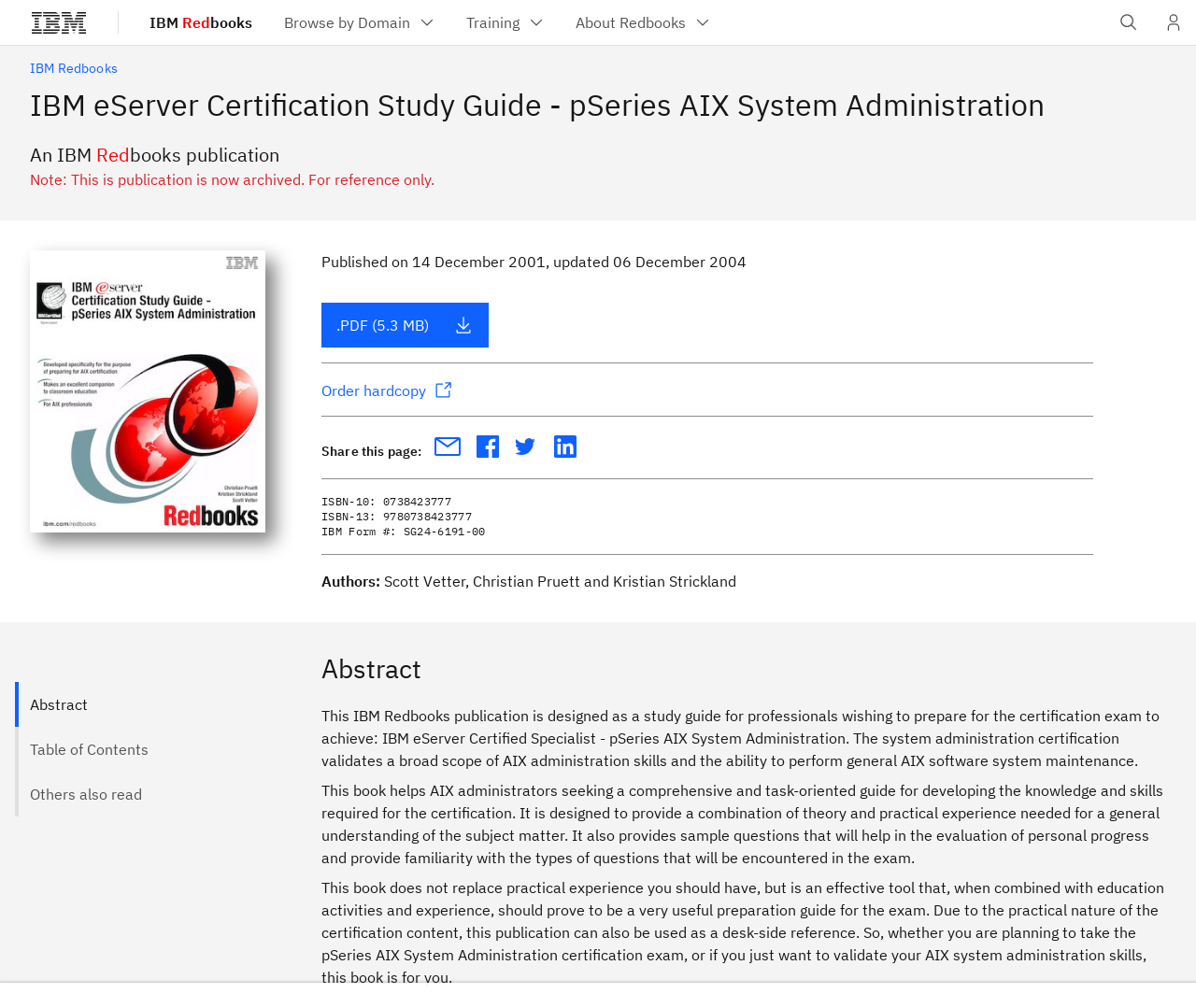Please locate the bounding box coordinates of the region I need to click to follow this instruction: "Order a hardcopy".

[0.269, 0.375, 0.378, 0.397]